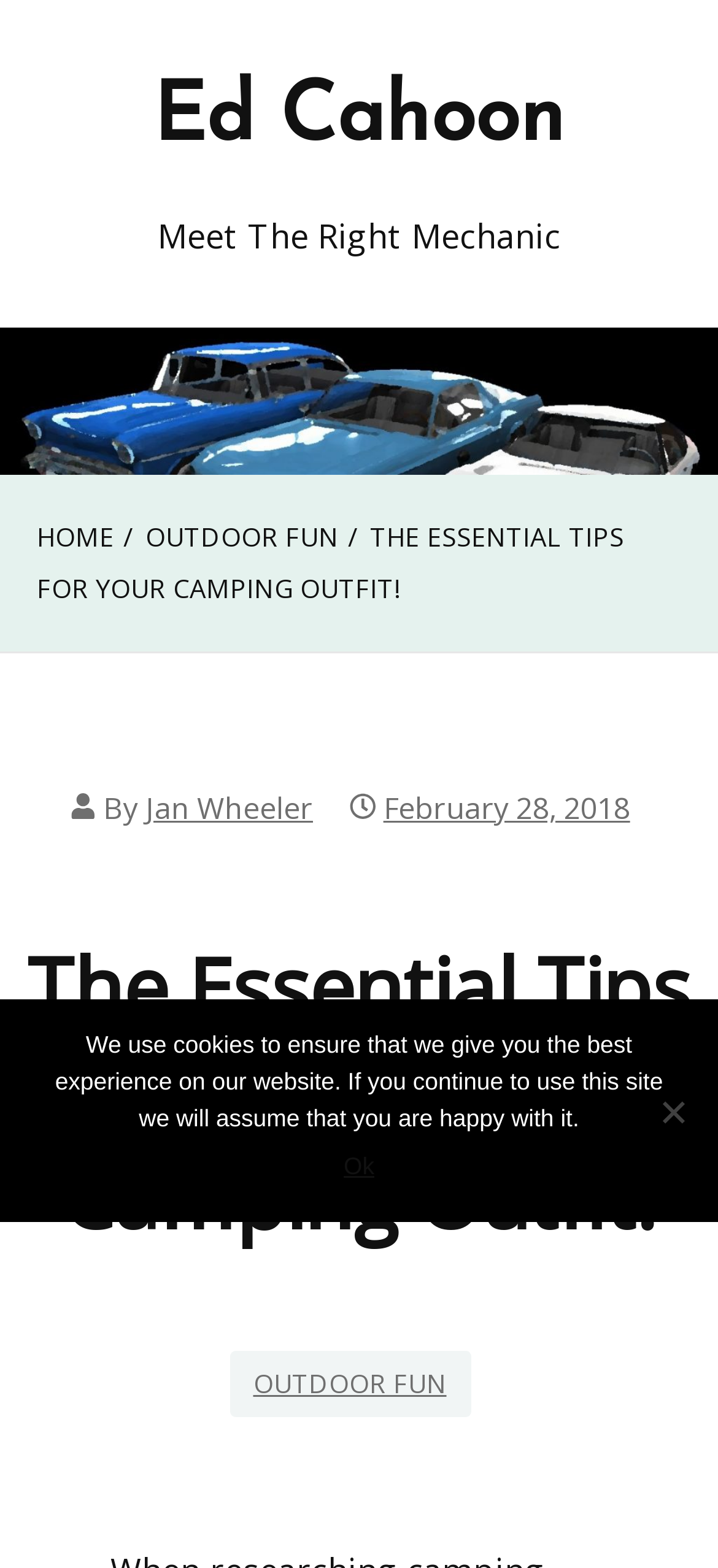When was the article published?
Provide a well-explained and detailed answer to the question.

I found the publication date by looking at the link 'February 28, 2018' in the article header section, which is also marked as a time element.